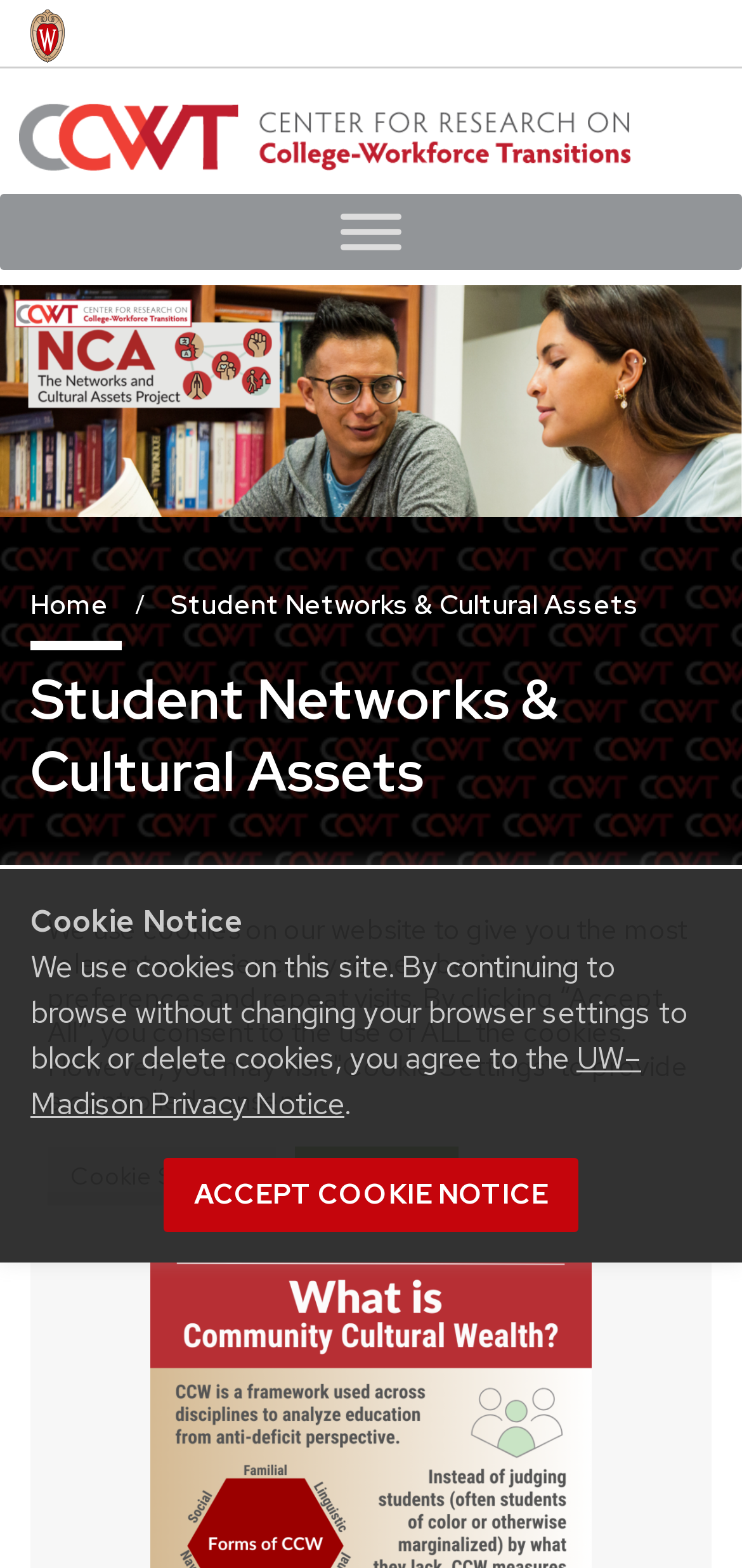Identify and extract the main heading of the webpage.

Student Networks & Cultural Assets